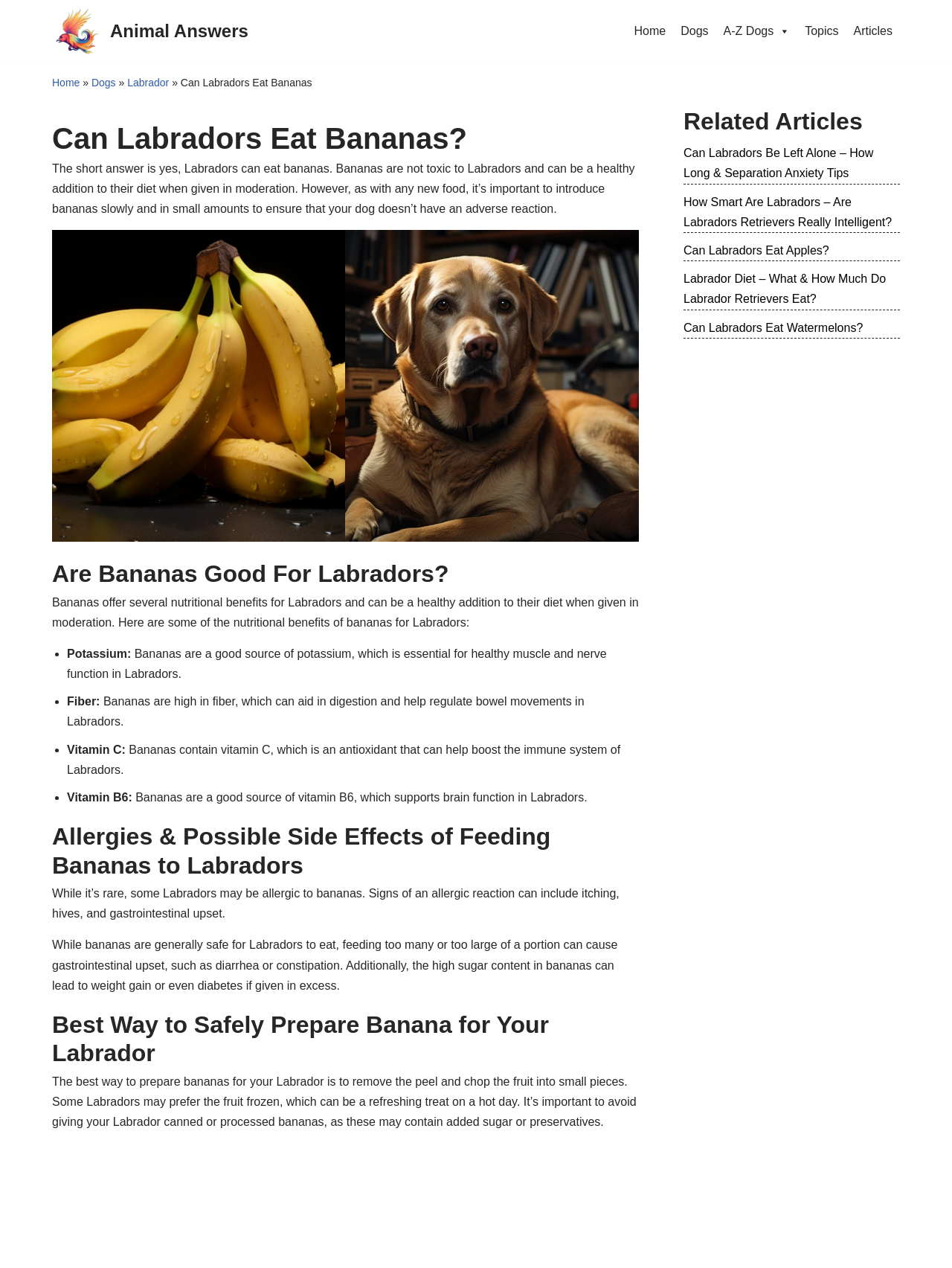What are the nutritional benefits of bananas for Labradors?
With the help of the image, please provide a detailed response to the question.

The webpage lists the nutritional benefits of bananas for Labradors, which include potassium, fiber, vitamin C, and vitamin B6. These benefits are explained in detail, such as how potassium is essential for healthy muscle and nerve function, and how fiber can aid in digestion and help regulate bowel movements.